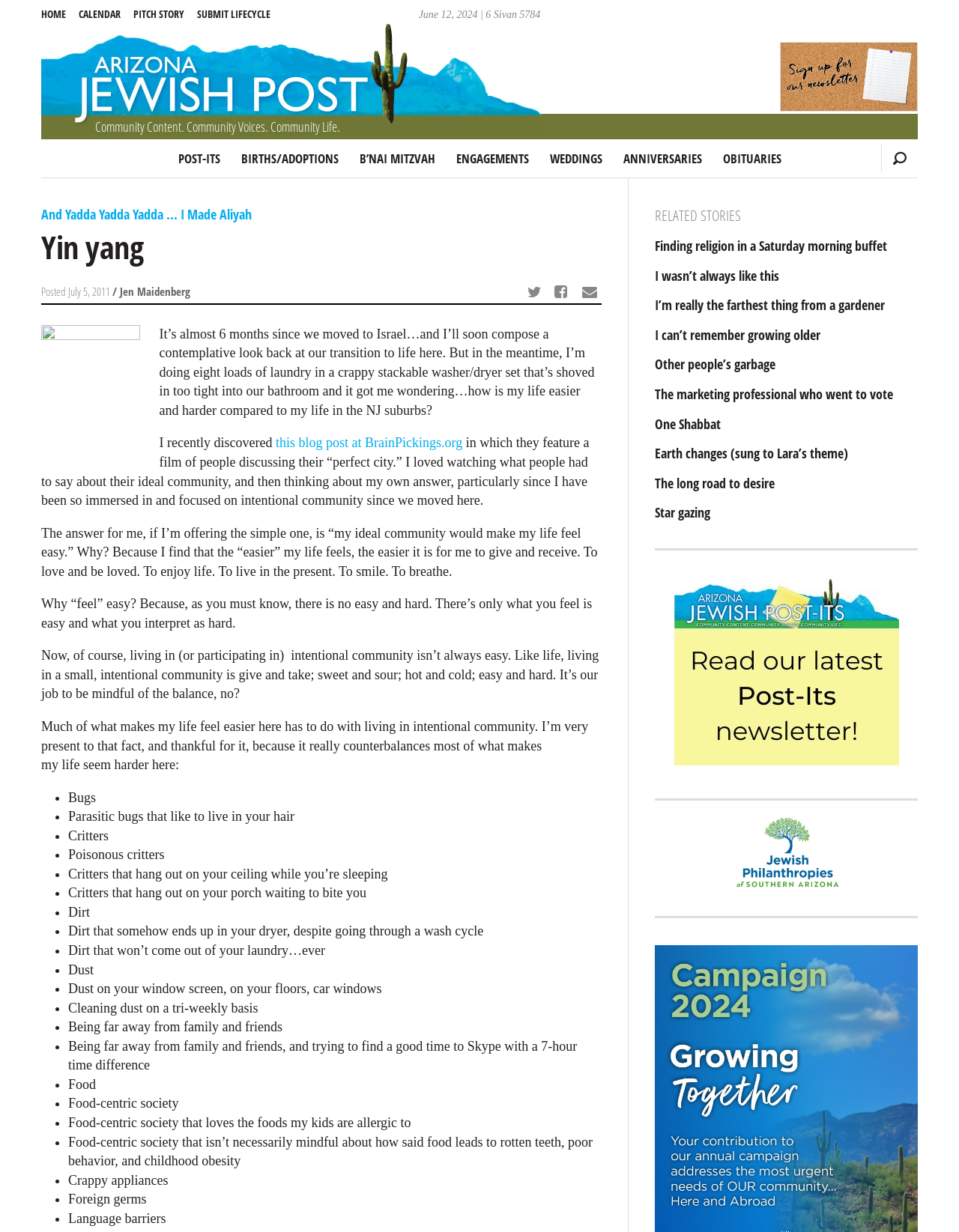Locate the bounding box coordinates of the UI element described by: "this blog post at BrainPickings.org". Provide the coordinates as four float numbers between 0 and 1, formatted as [left, top, right, bottom].

[0.287, 0.353, 0.482, 0.366]